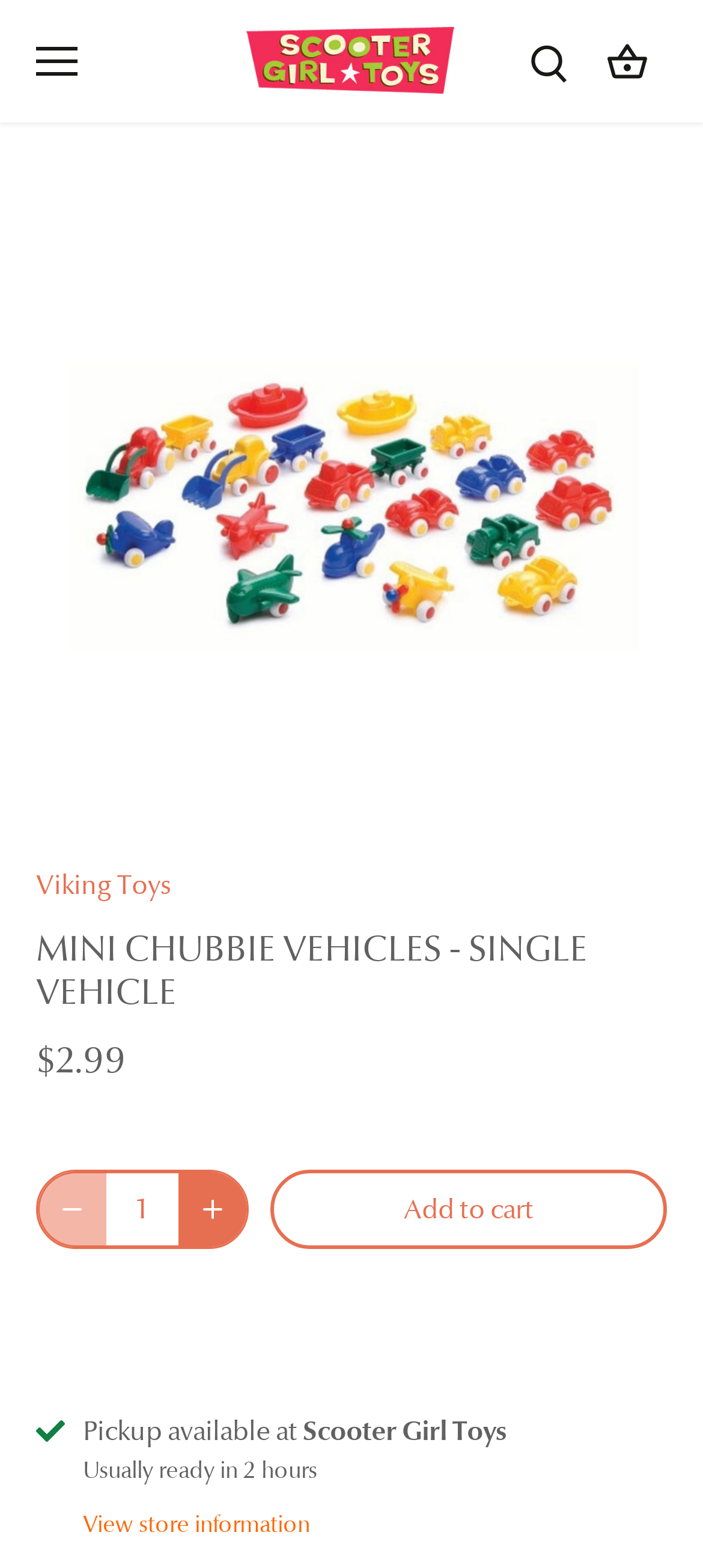Determine the bounding box coordinates of the clickable element to achieve the following action: 'Decrease quantity'. Provide the coordinates as four float values between 0 and 1, formatted as [left, top, right, bottom].

[0.054, 0.747, 0.151, 0.795]